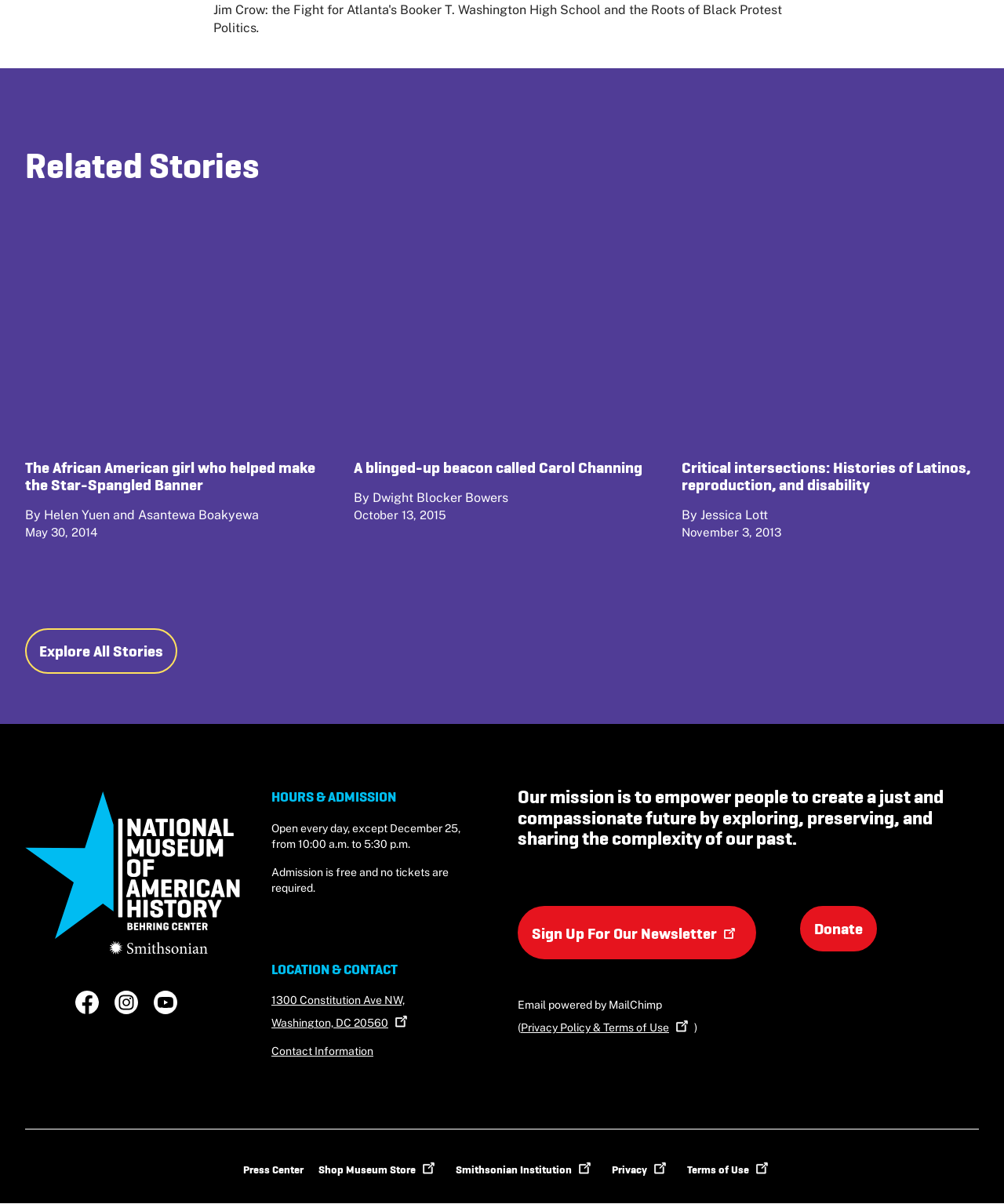Pinpoint the bounding box coordinates of the clickable element needed to complete the instruction: "Open the 'Facebook' page in a new tab". The coordinates should be provided as four float numbers between 0 and 1: [left, top, right, bottom].

[0.075, 0.823, 0.098, 0.843]